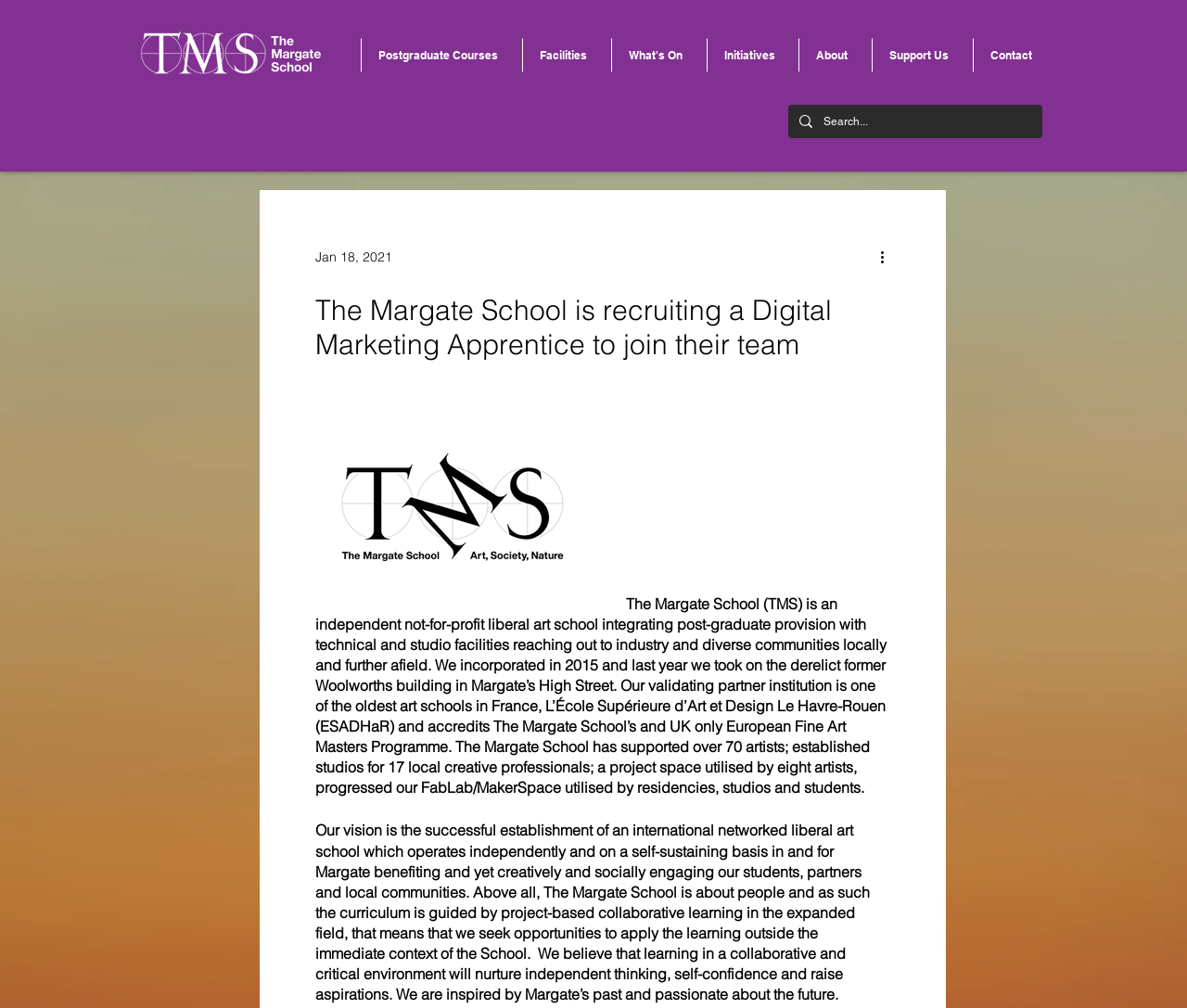What is the focus of the curriculum at The Margate School?
Provide a concise answer using a single word or phrase based on the image.

Project-based collaborative learning